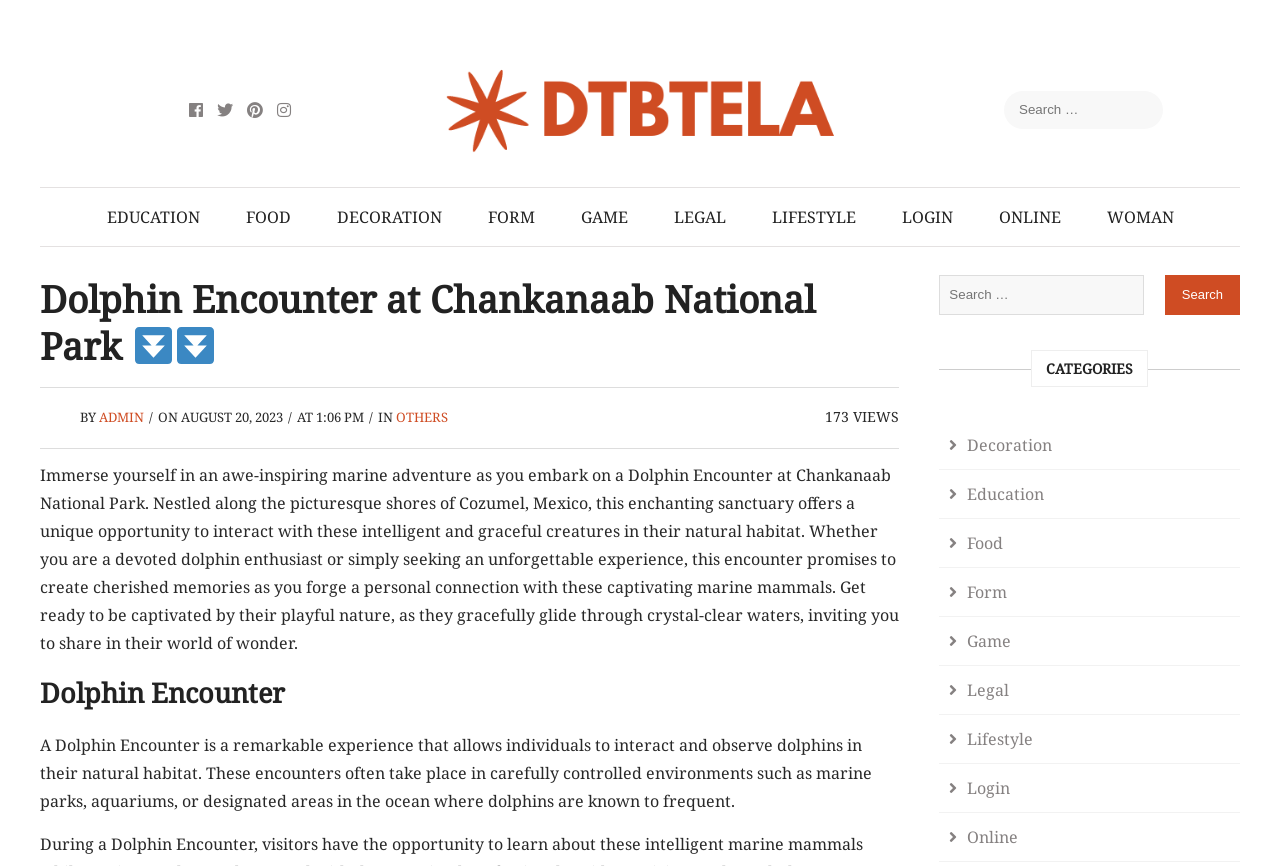Specify the bounding box coordinates of the area to click in order to follow the given instruction: "Explore DECORATION."

[0.246, 0.217, 0.361, 0.284]